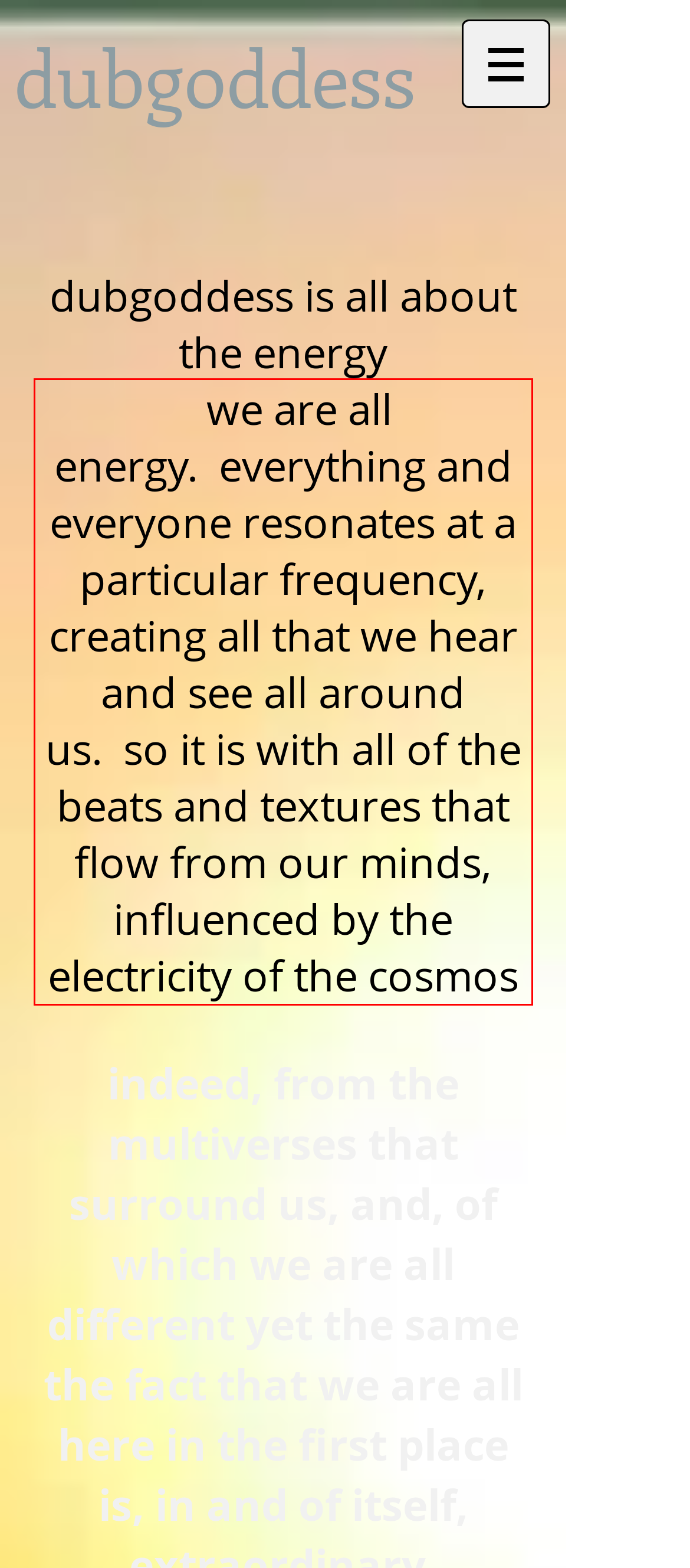Using the webpage screenshot, recognize and capture the text within the red bounding box.

we are all energy. everything and everyone resonates at a particular frequency, creating all that we hear and see all around us. so it is with all of the beats and textures that flow from our minds, influenced by the electricity of the cosmos